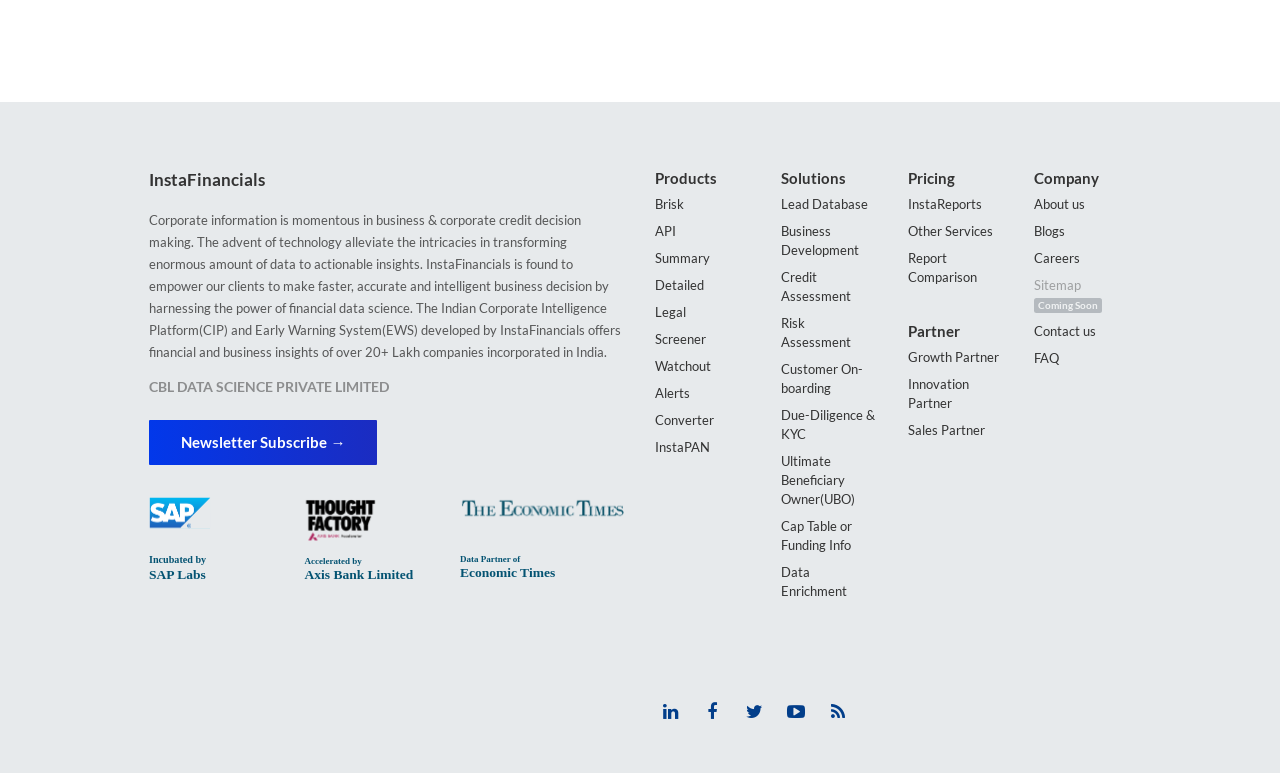Can you specify the bounding box coordinates for the region that should be clicked to fulfill this instruction: "Contact us".

[0.808, 0.416, 0.883, 0.441]